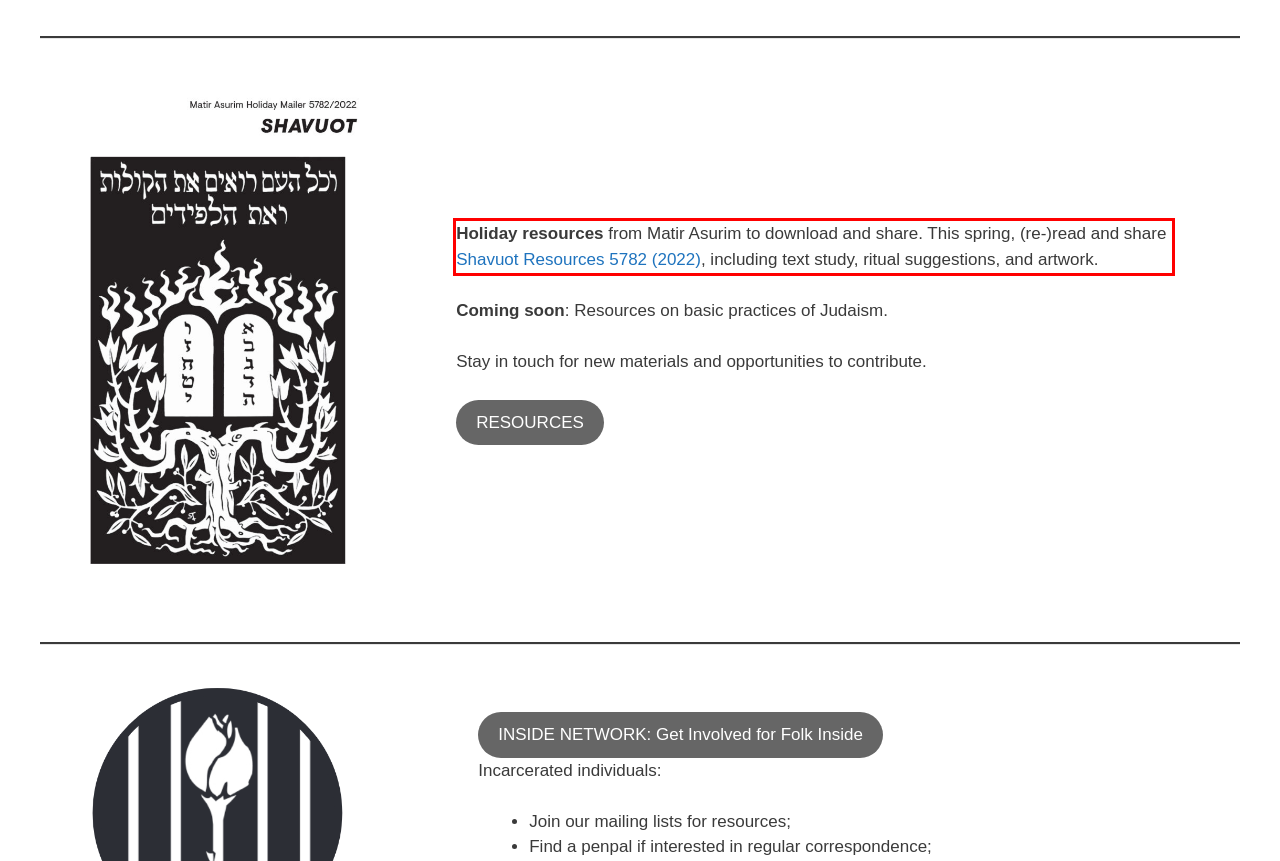Analyze the red bounding box in the provided webpage screenshot and generate the text content contained within.

Holiday resources from Matir Asurim to download and share. This spring, (re-)read and share Shavuot Resources 5782 (2022), including text study, ritual suggestions, and artwork.